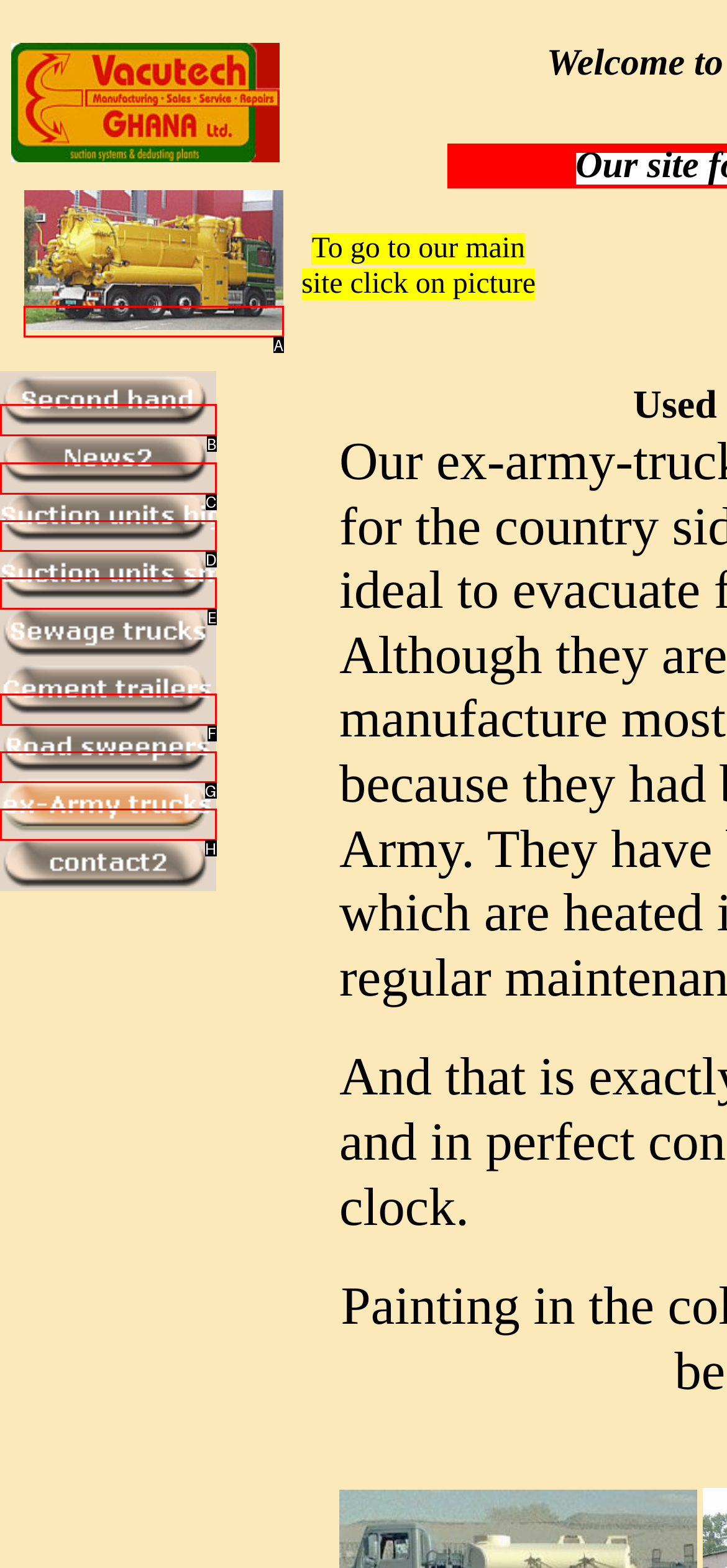Select the HTML element that matches the description: alt="KOKS-megavac05" title="KOKS-megavac05". Provide the letter of the chosen option as your answer.

A